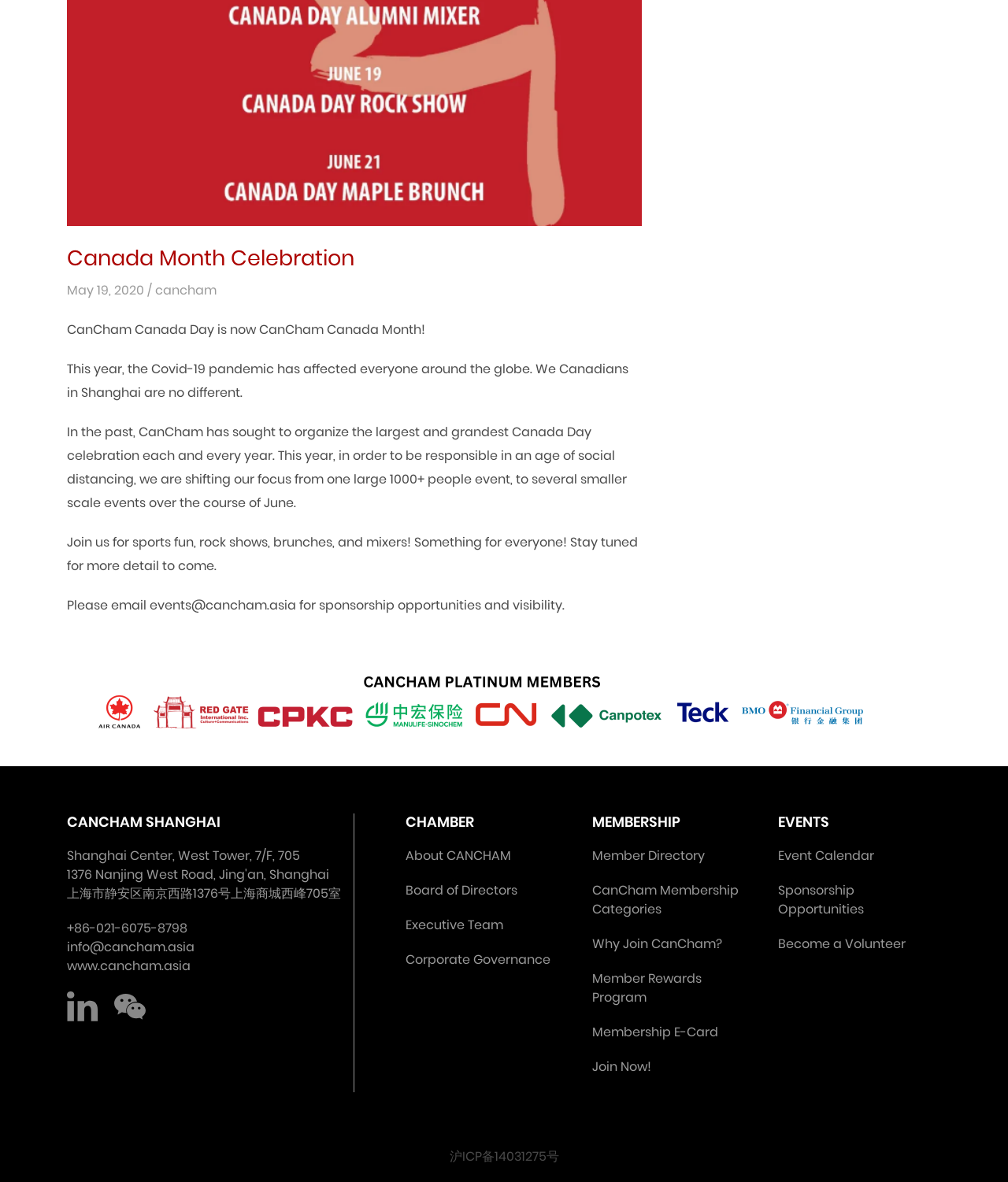Using the element description: "Deutsche Version", determine the bounding box coordinates. The coordinates should be in the format [left, top, right, bottom], with values between 0 and 1.

None